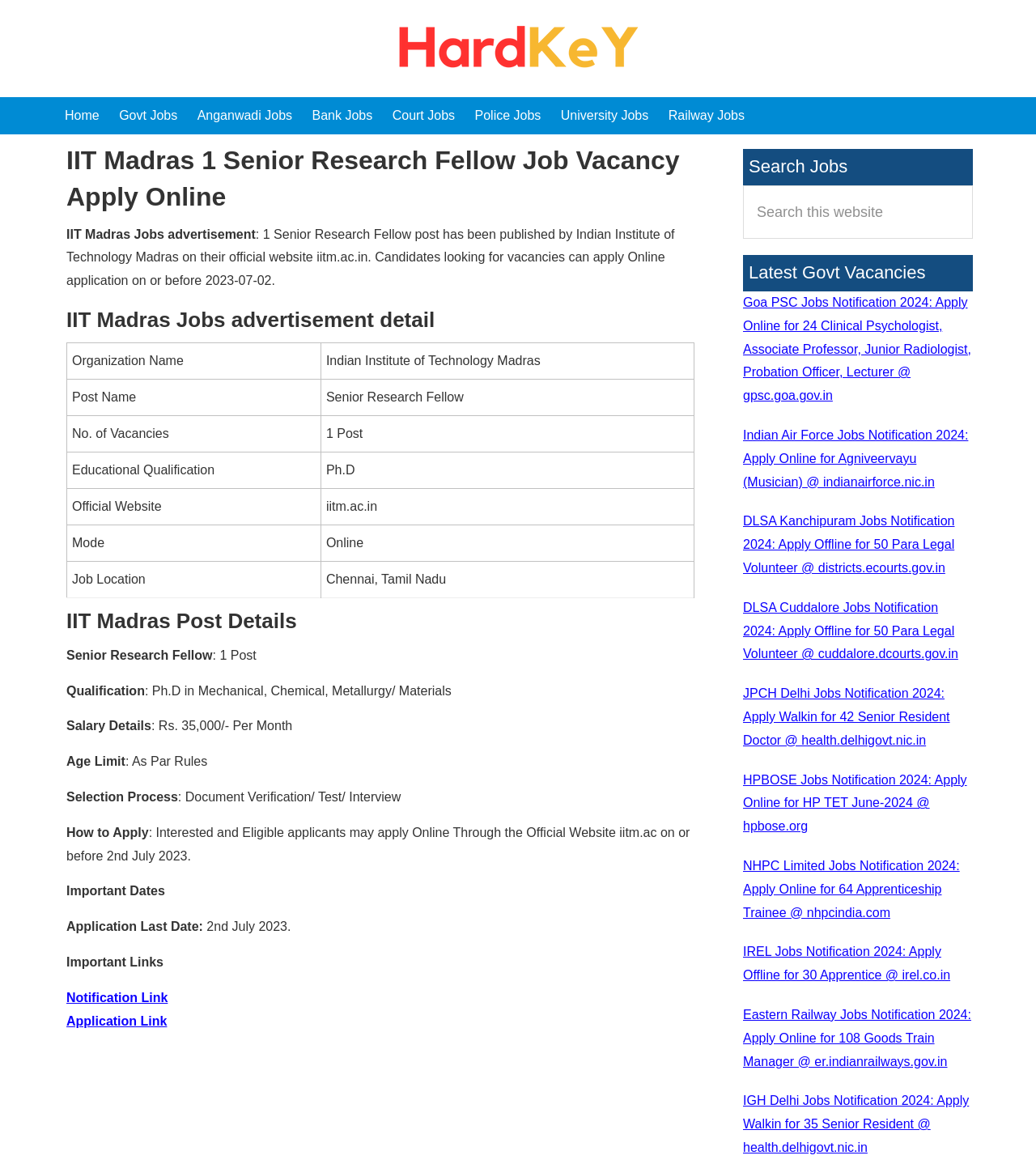What is the mode of application for the job? Analyze the screenshot and reply with just one word or a short phrase.

Online